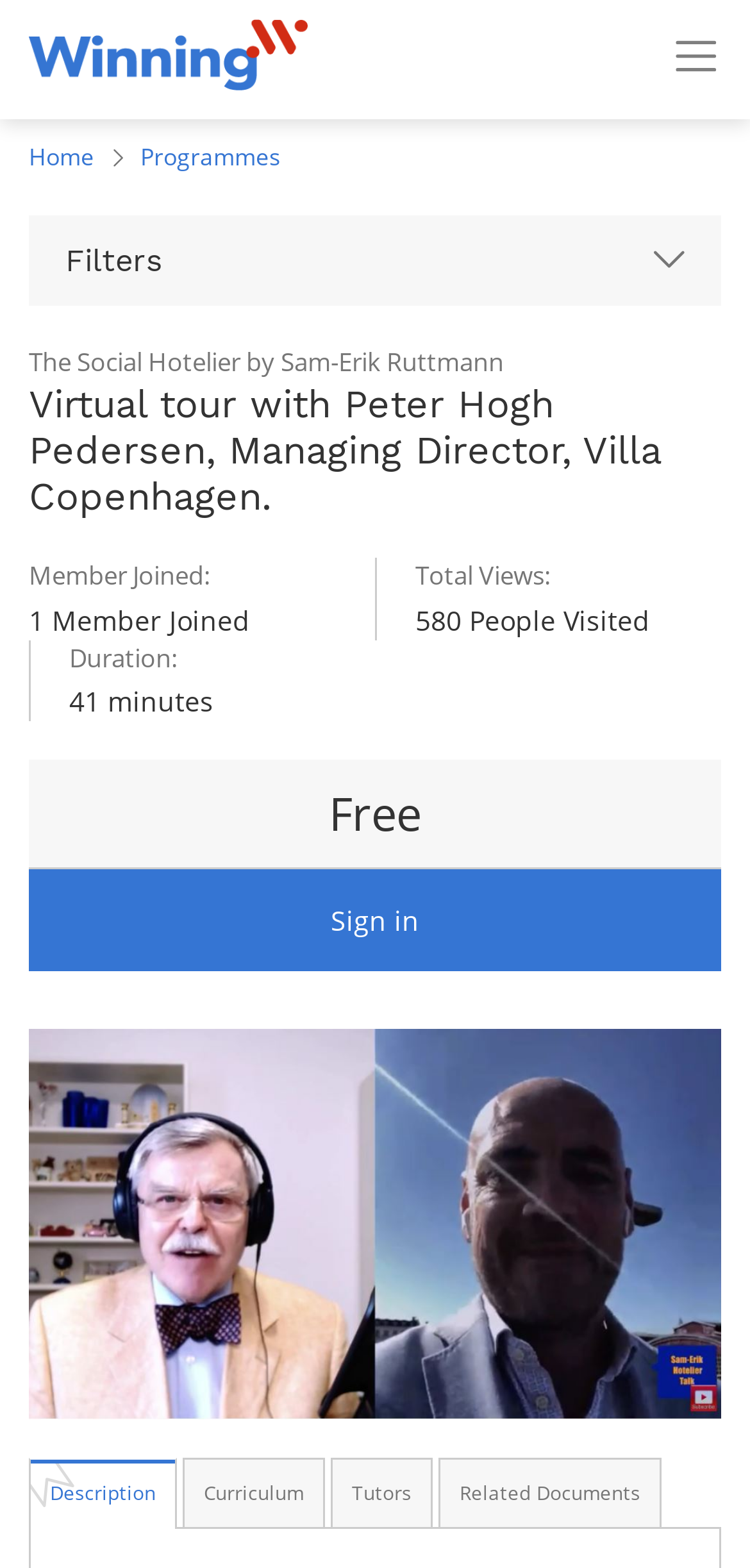Identify the coordinates of the bounding box for the element that must be clicked to accomplish the instruction: "View the course image".

[0.038, 0.656, 0.962, 0.905]